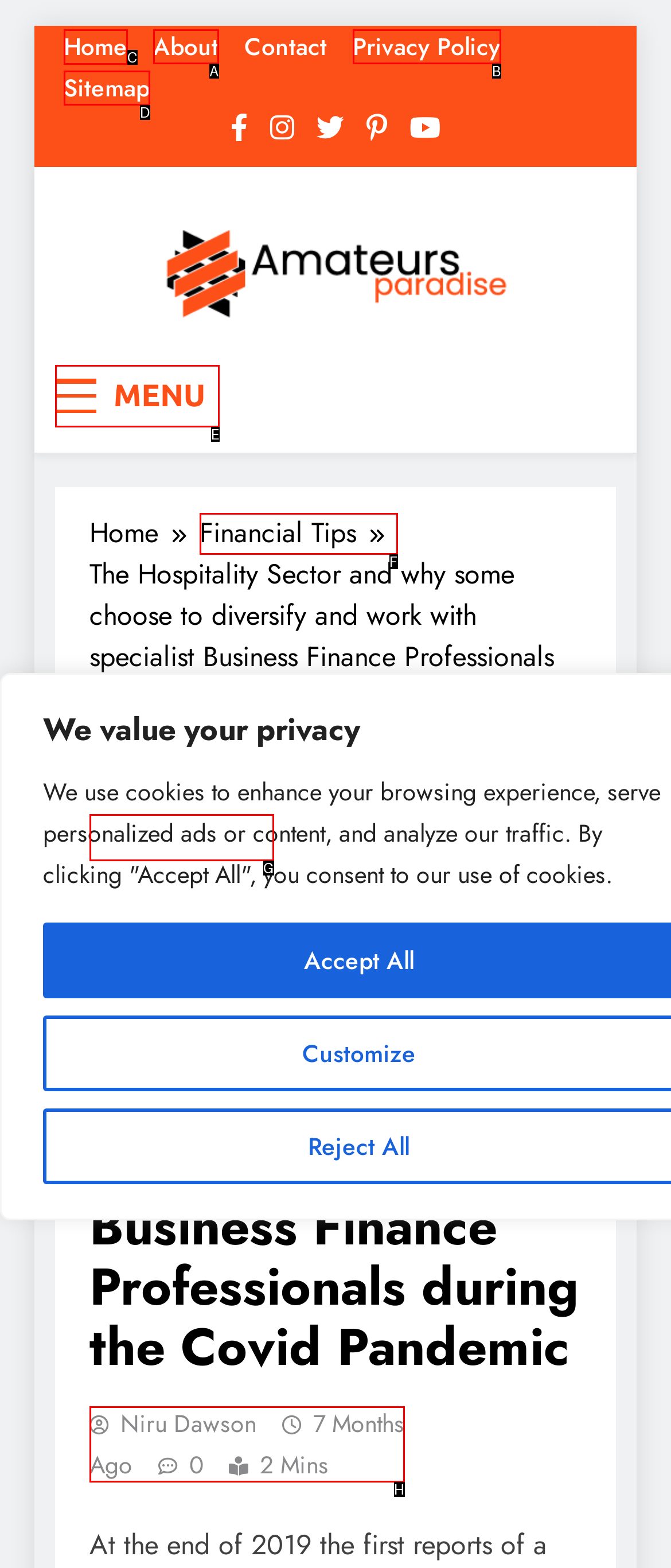Point out which HTML element you should click to fulfill the task: Click on the 'Home' link.
Provide the option's letter from the given choices.

C